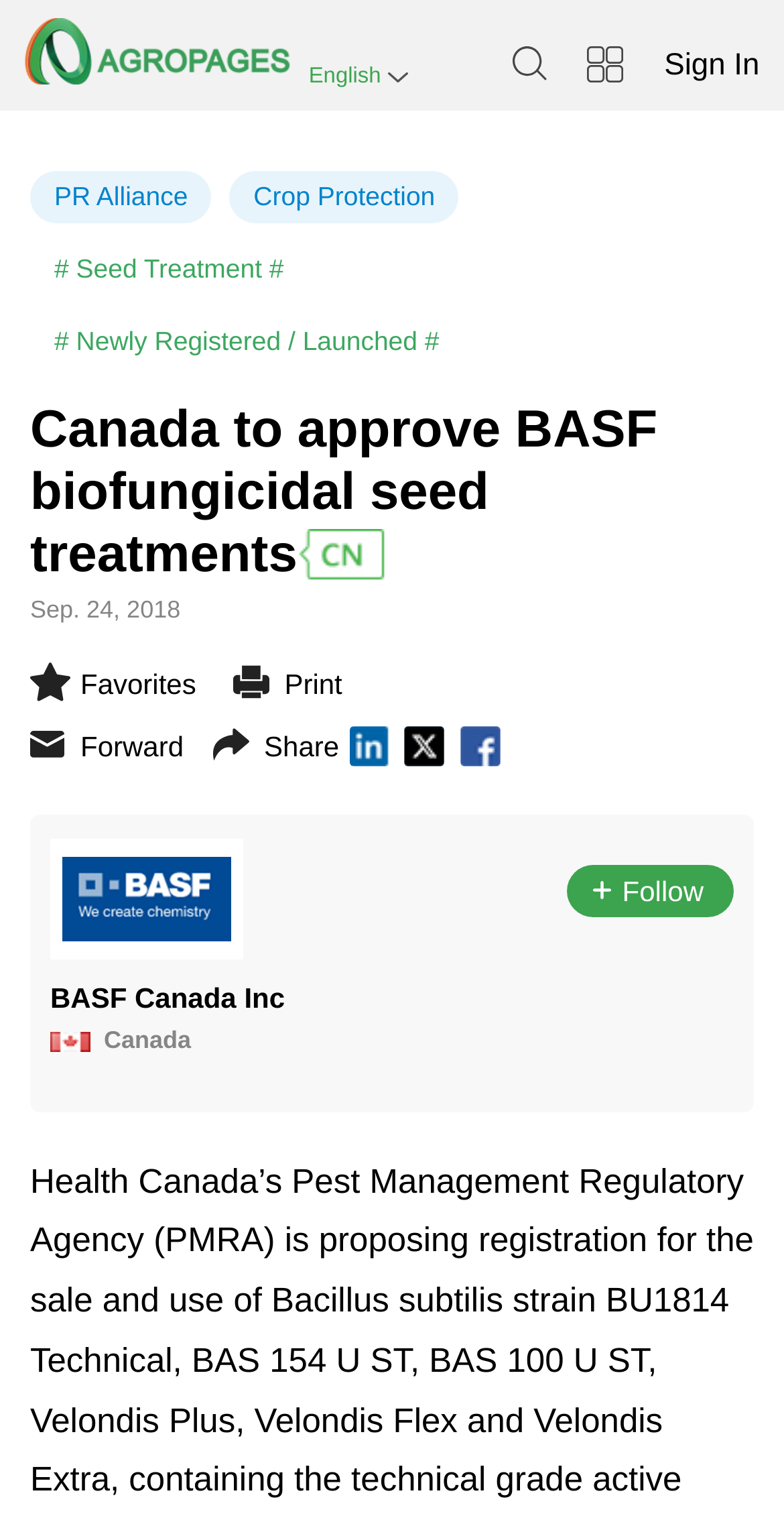Please provide the bounding box coordinates in the format (top-left x, top-left y, bottom-right x, bottom-right y). Remember, all values are floating point numbers between 0 and 1. What is the bounding box coordinate of the region described as: Sign In

[0.847, 0.033, 0.969, 0.053]